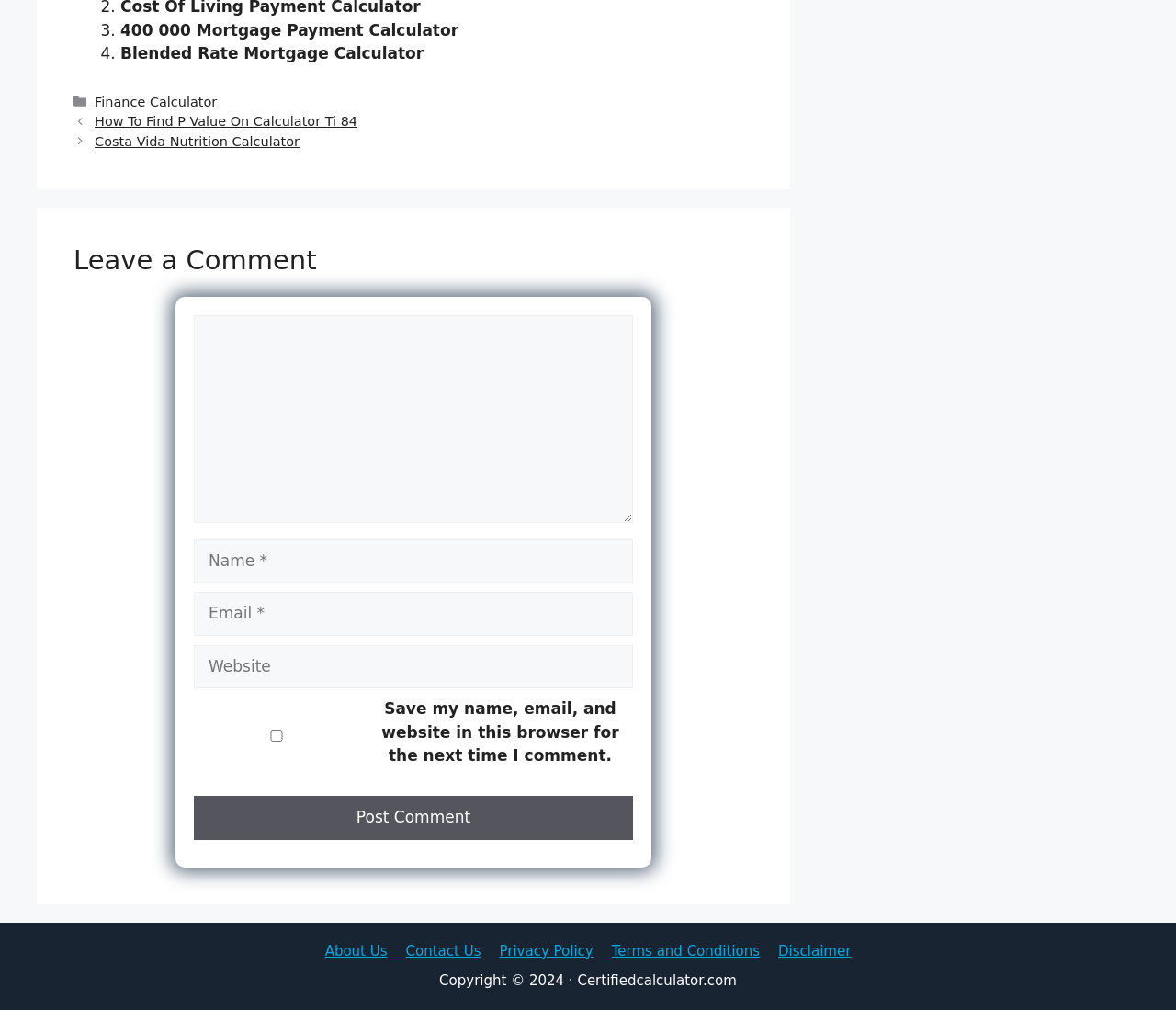What is the purpose of the '400 000 Mortgage Payment Calculator' link? Observe the screenshot and provide a one-word or short phrase answer.

Mortgage payment calculation